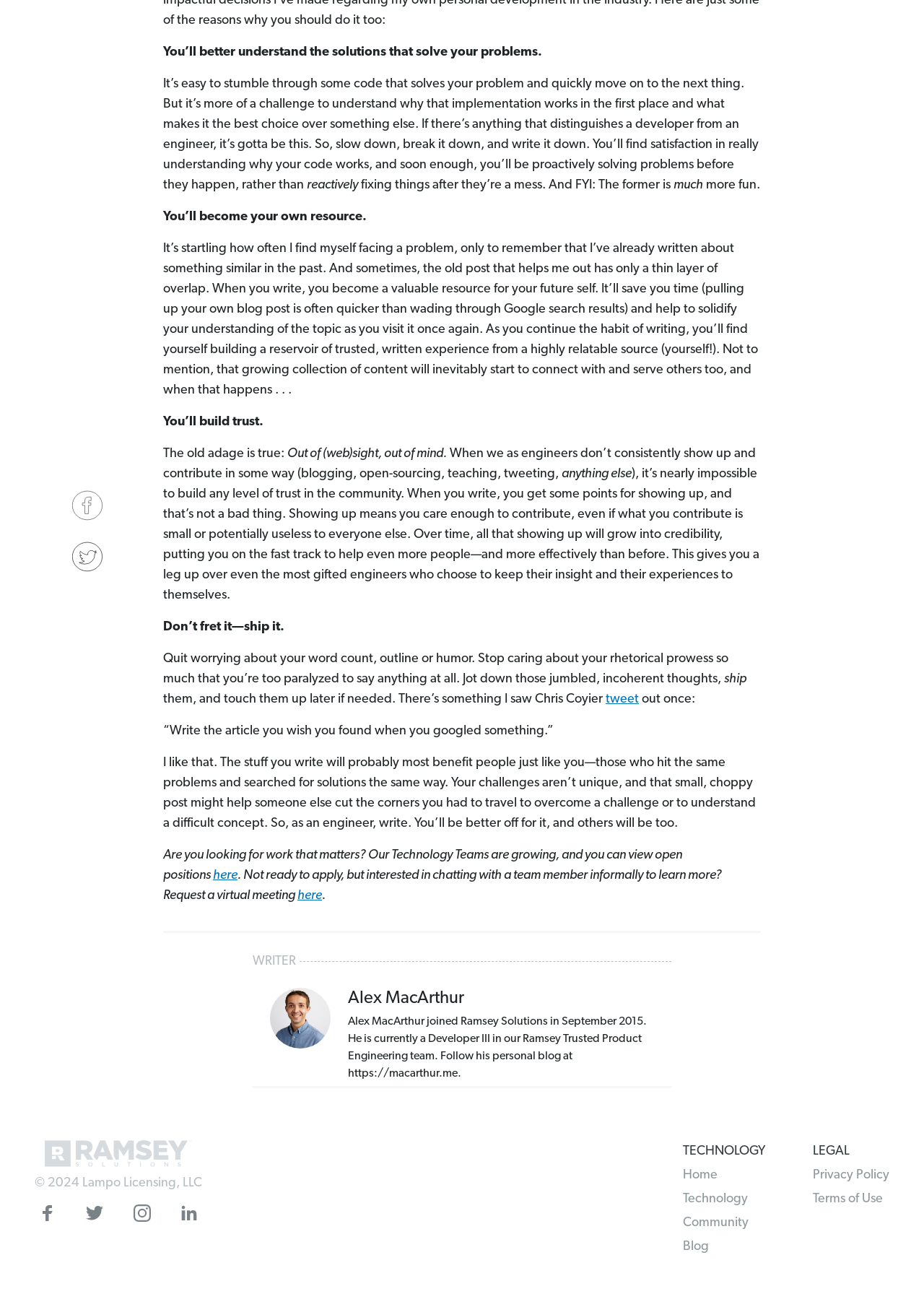Give a one-word or one-phrase response to the question: 
What is the name of the company?

Ramsey Solutions